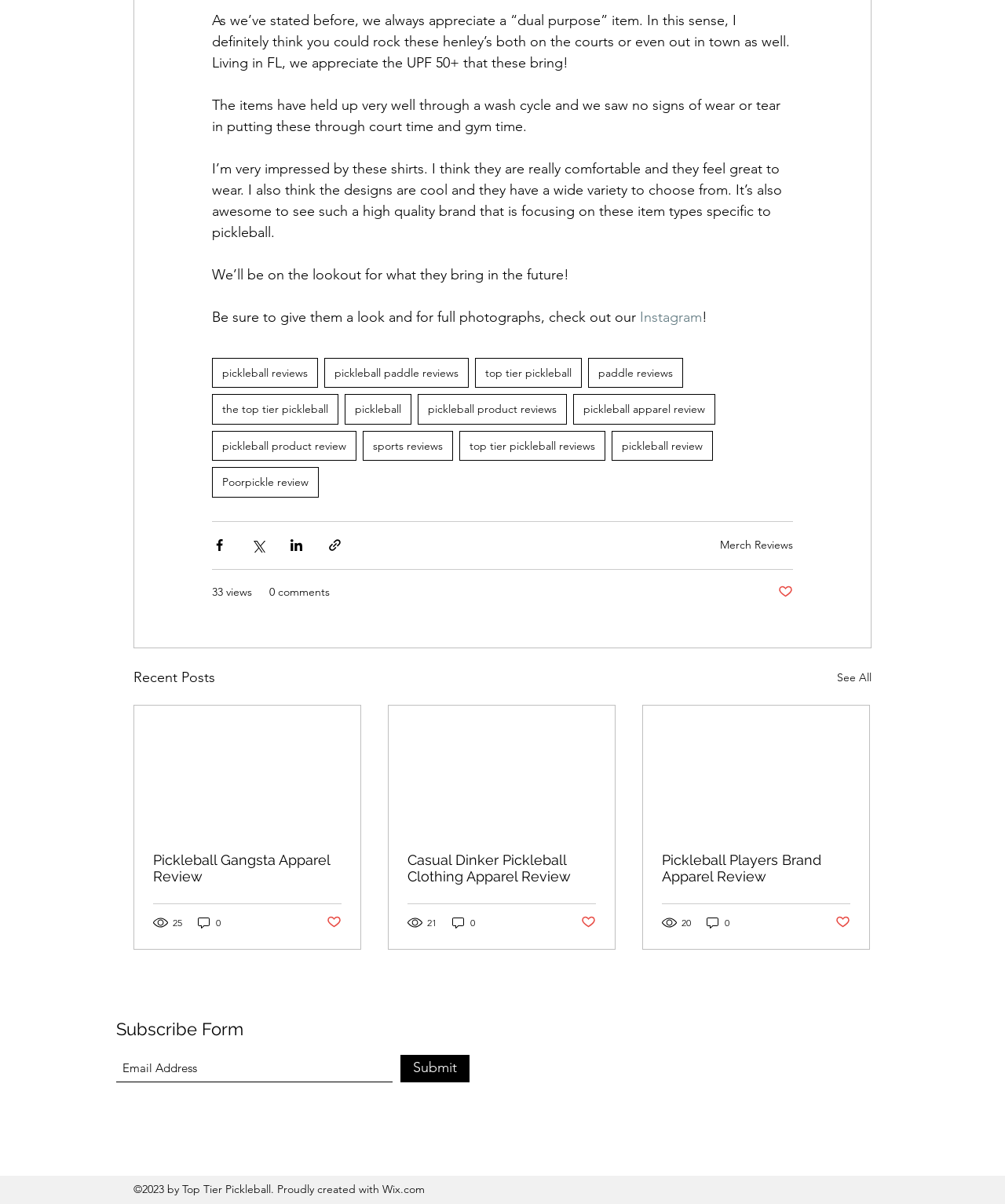What is the purpose of the 'Subscribe Form' section?
Answer the question with as much detail as you can, using the image as a reference.

The 'Subscribe Form' section appears to be a way for users to subscribe to a newsletter or mailing list, as it asks for an email address and has a submit button.